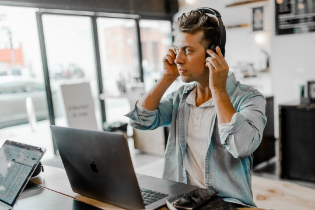What is the atmosphere of the scene?
Please provide a comprehensive and detailed answer to the question.

The background features large windows that allow natural light to flood the space, enhancing the relaxed yet productive vibe of the scene, which is conducive to the young man's focused work.